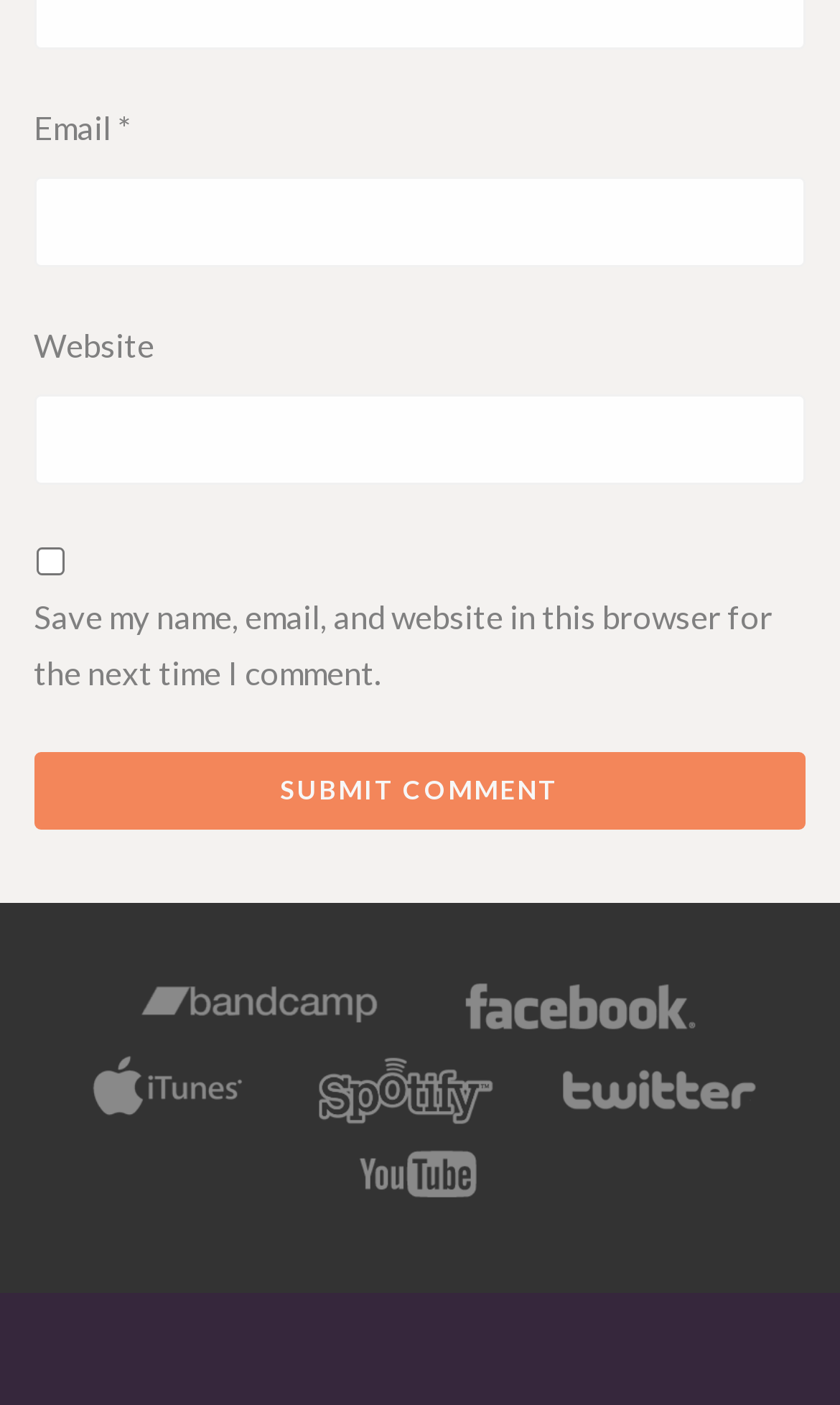Reply to the question below using a single word or brief phrase:
What is the label of the first text box?

Email